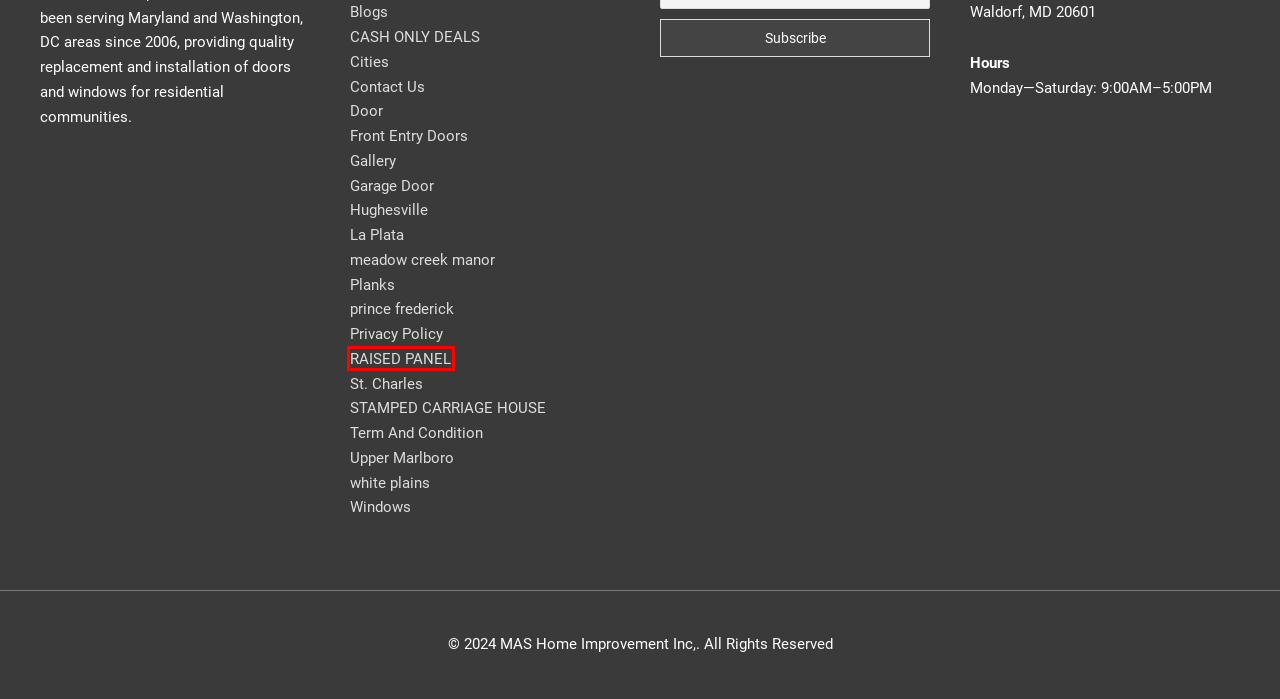Examine the screenshot of a webpage with a red bounding box around a UI element. Your task is to identify the webpage description that best corresponds to the new webpage after clicking the specified element. The given options are:
A. STAMPED CARRIAGE HOUSE | mas home improve
B. Planks Garage Door | Design Elegance | MAS Home Improvement
C. Expert MAS Home Improvement Services in St. Charles | Transform Your Home Today
D. RAISED PANEL | mas home improve
E. MAS Home Improvement Services in La Plata | Enhance Your Living Space
F. Trusted MAS Home Improvement Services in White Plains | Elevate Your Home
G. Premier MAS Home Improvement Services in Upper Marlboro | Elevate Your Living Space
H. CASH ONLY DEALS on in-stock item | MAS Home Improvement

D